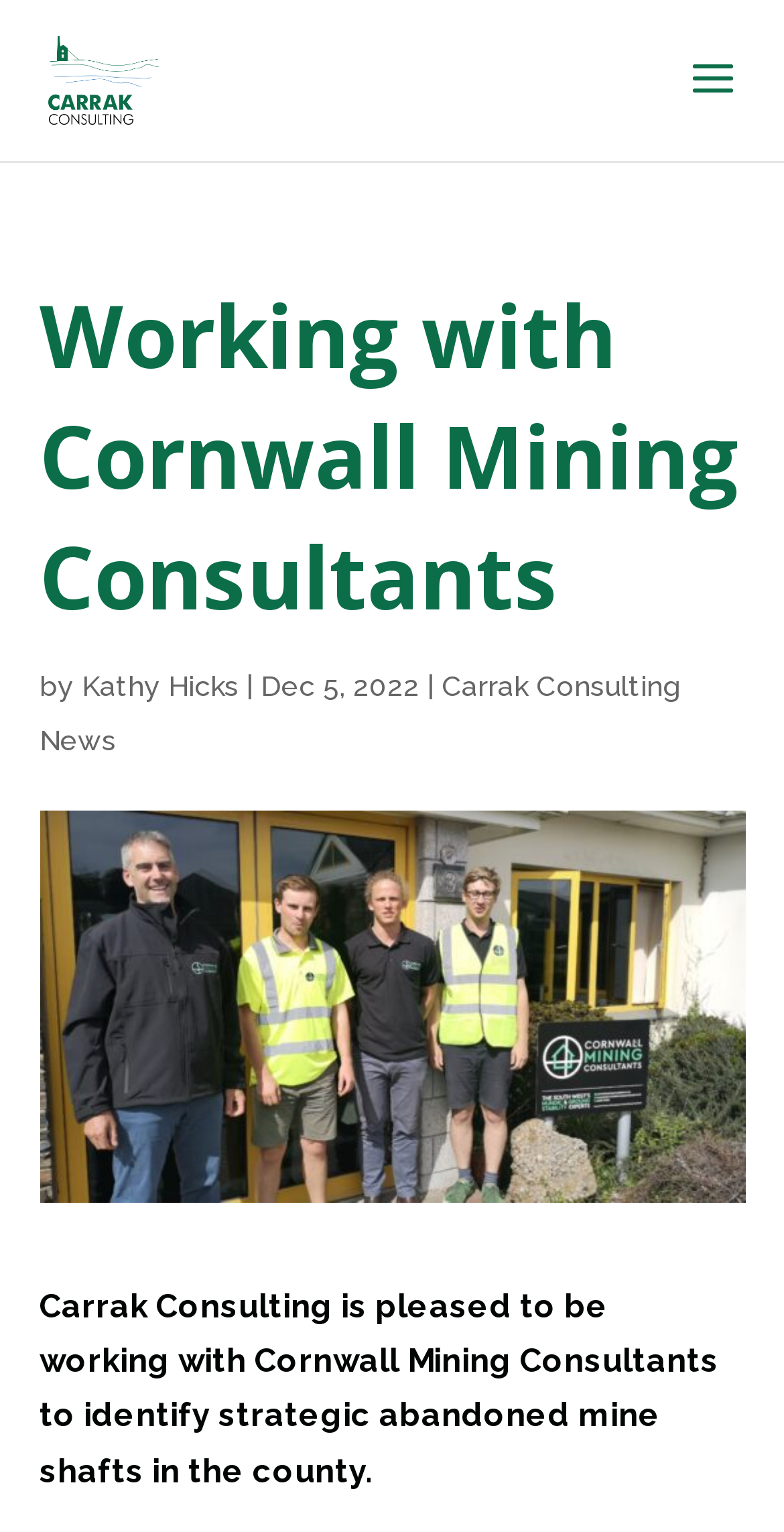Please reply with a single word or brief phrase to the question: 
What is the category of the article about Cornwall Mining Consultants?

Carrak Consulting News